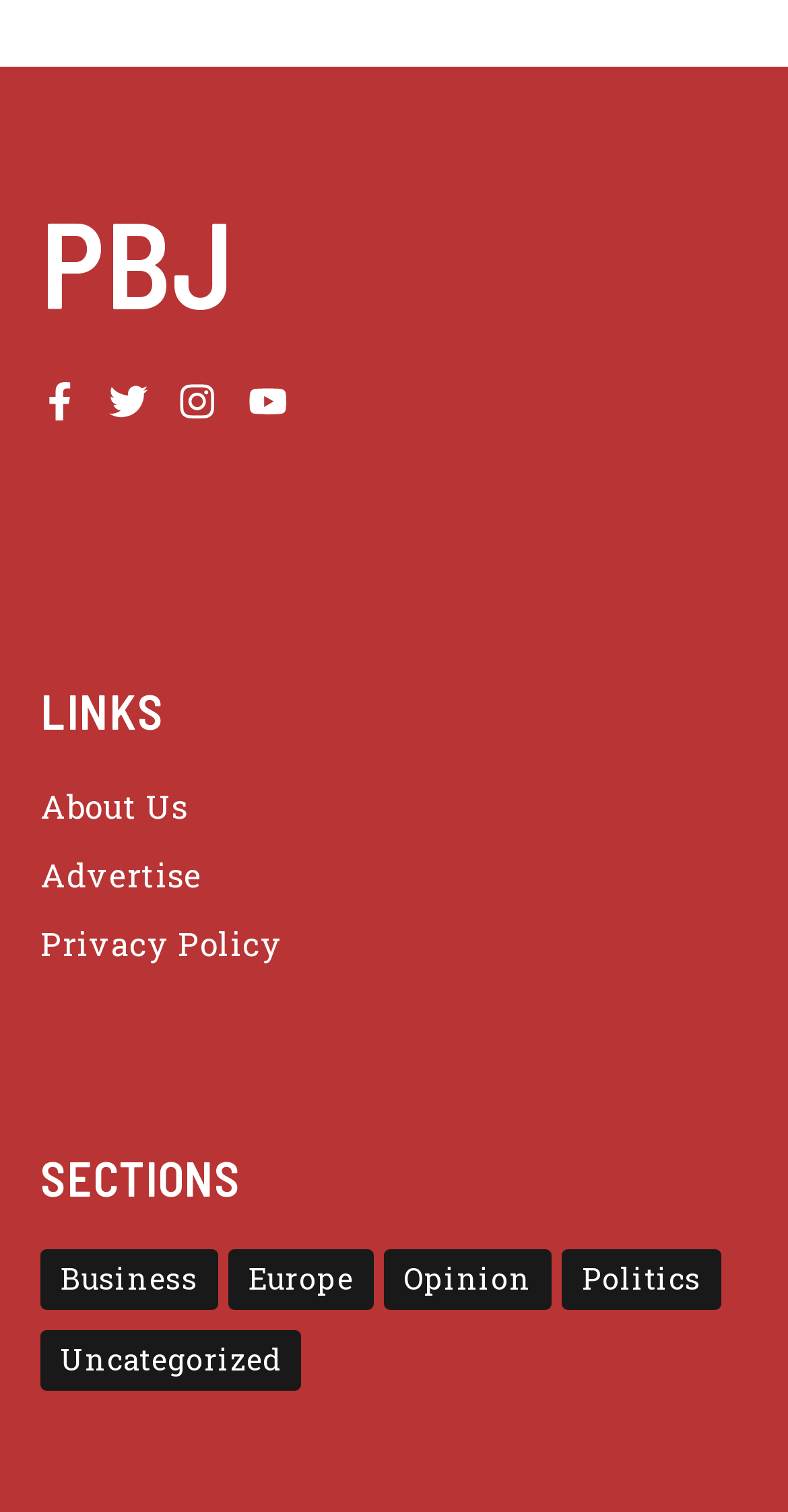What is the name of the first link under 'SECTIONS'?
Relying on the image, give a concise answer in one word or a brief phrase.

Business